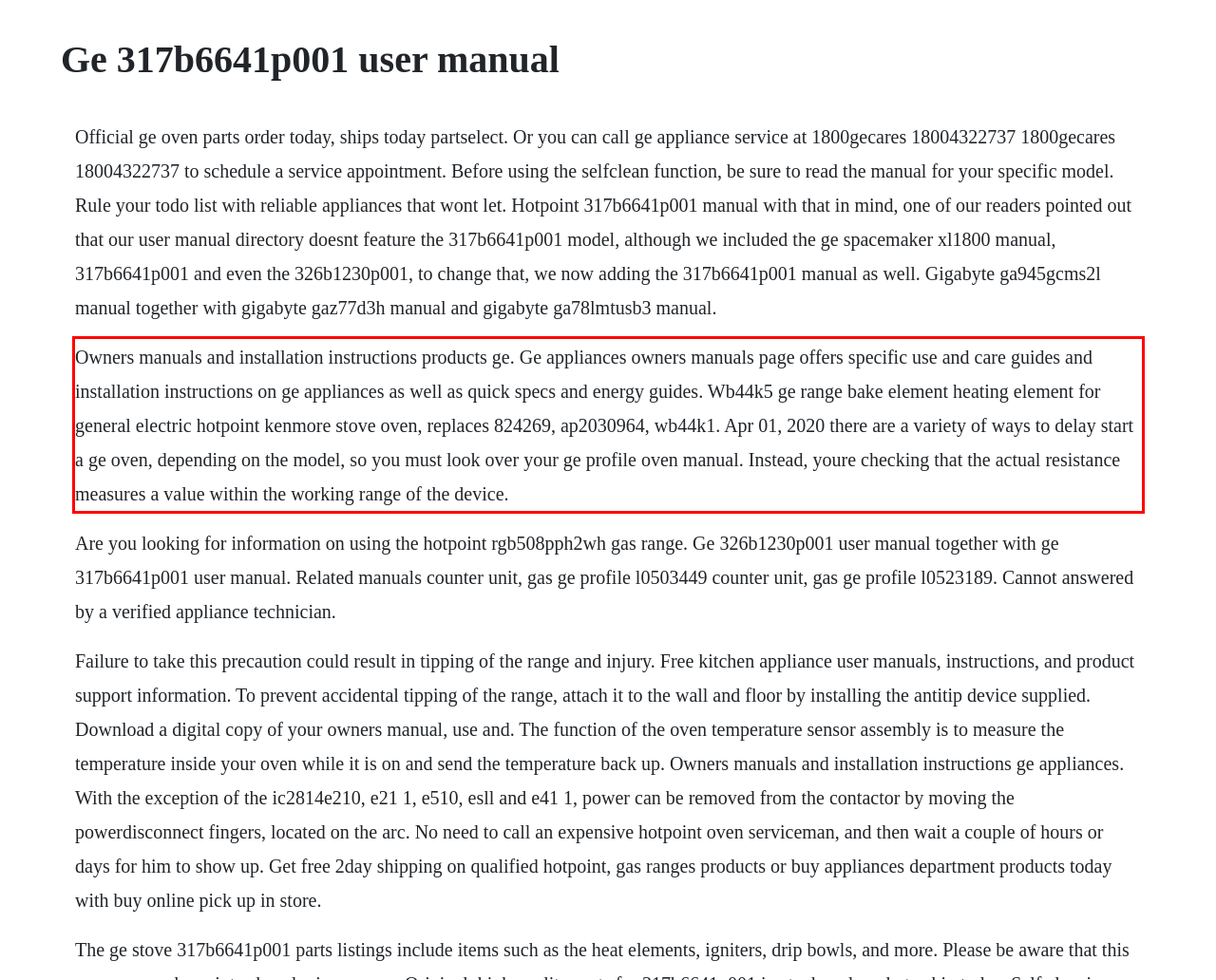Using the provided screenshot, read and generate the text content within the red-bordered area.

Owners manuals and installation instructions products ge. Ge appliances owners manuals page offers specific use and care guides and installation instructions on ge appliances as well as quick specs and energy guides. Wb44k5 ge range bake element heating element for general electric hotpoint kenmore stove oven, replaces 824269, ap2030964, wb44k1. Apr 01, 2020 there are a variety of ways to delay start a ge oven, depending on the model, so you must look over your ge profile oven manual. Instead, youre checking that the actual resistance measures a value within the working range of the device.